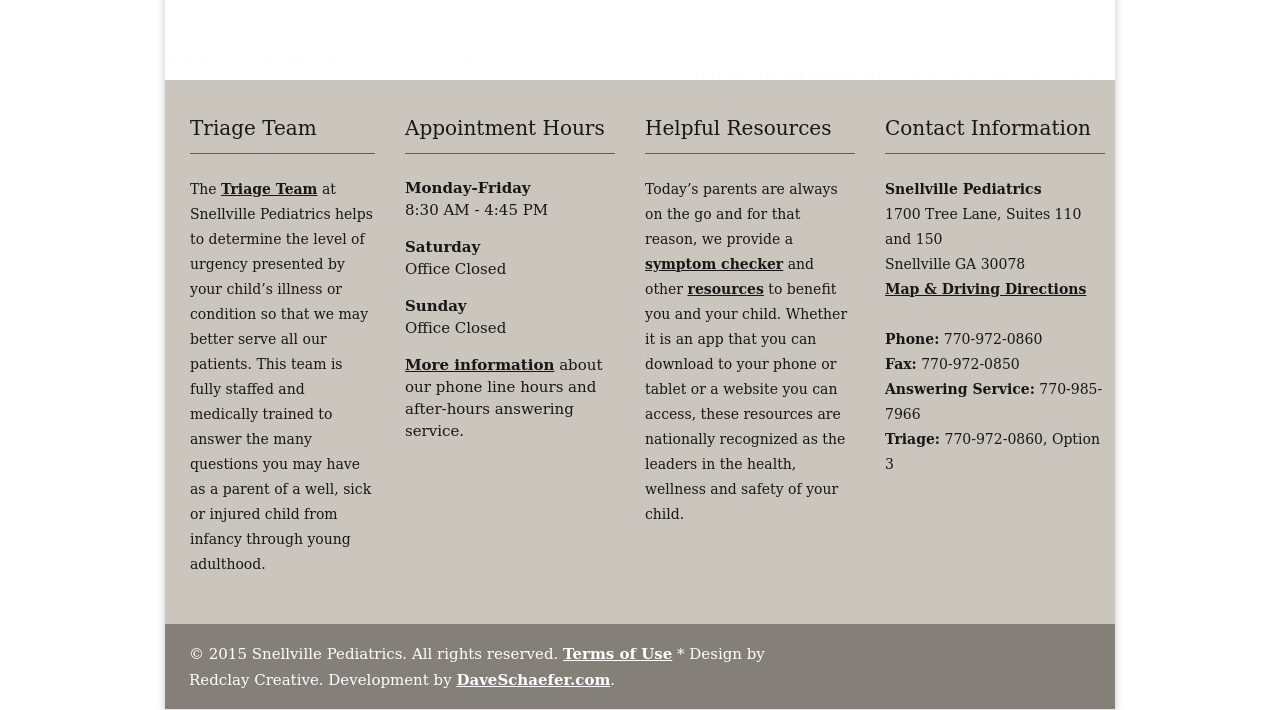Determine the bounding box coordinates of the clickable element to achieve the following action: 'Get more information about appointment hours'. Provide the coordinates as four float values between 0 and 1, formatted as [left, top, right, bottom].

[0.316, 0.501, 0.433, 0.527]